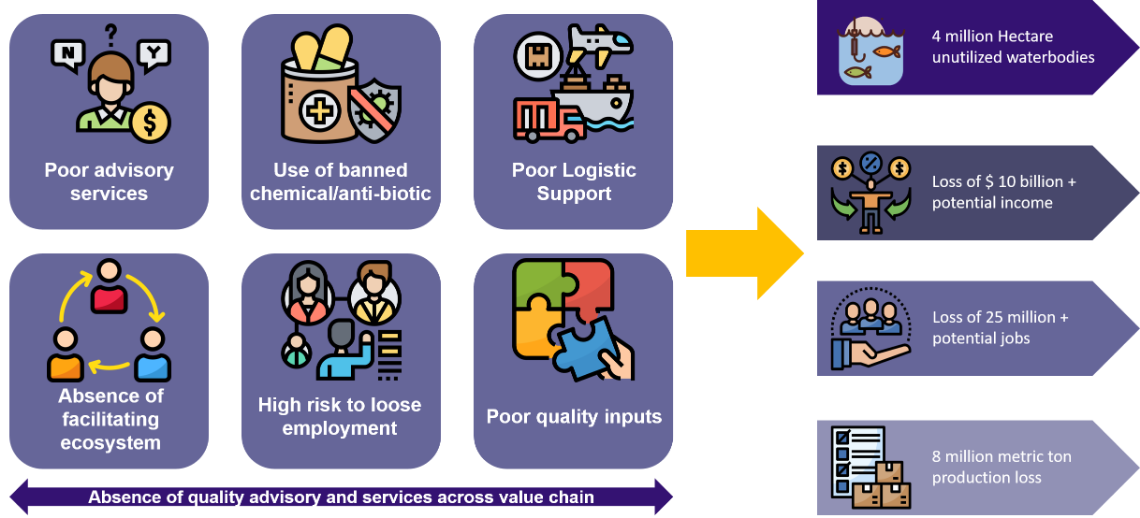Using the image as a reference, answer the following question in as much detail as possible:
How many hectares of water bodies are unutilized?

The infographic notes that there are 4 million hectares of unutilized water bodies, which is a significant resource that can be tapped to enhance sector development.